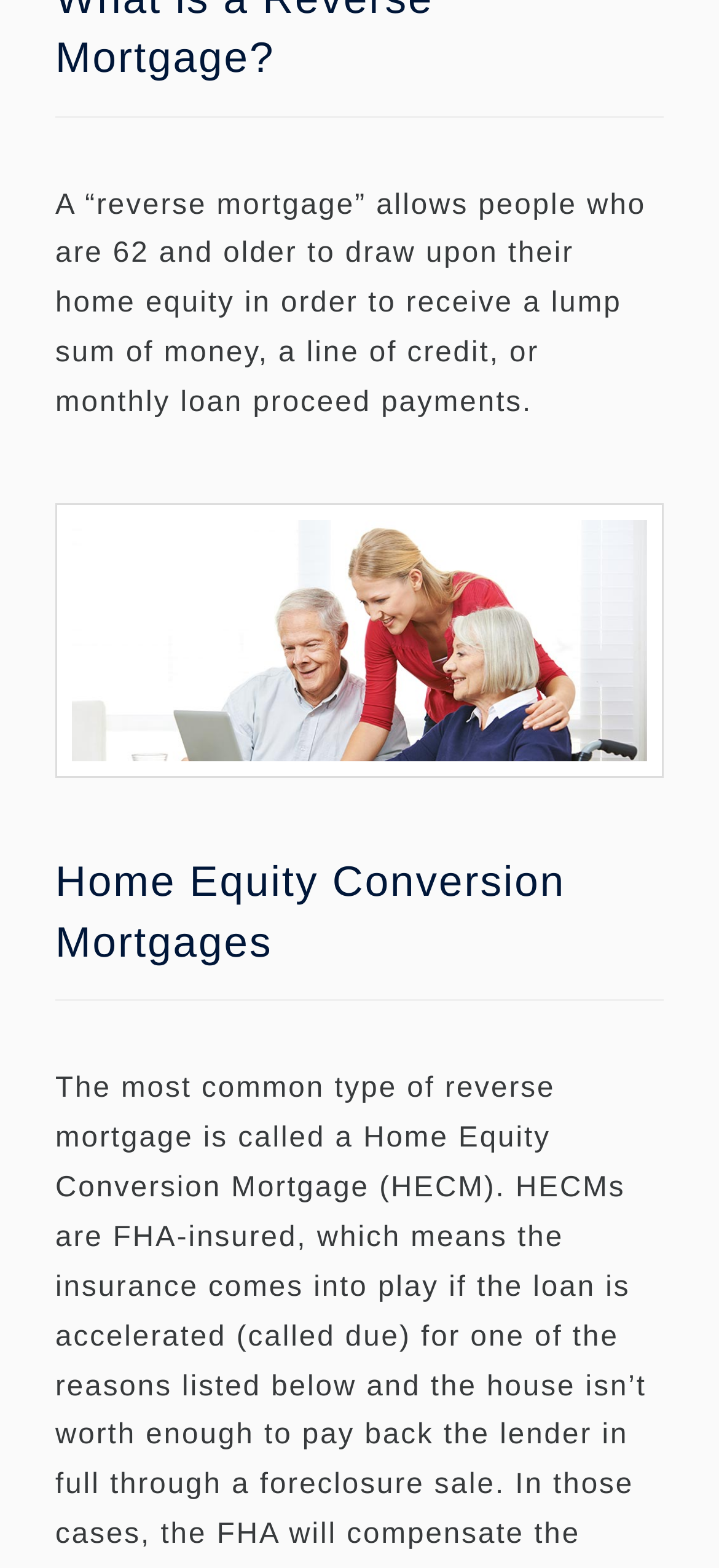Please find the bounding box for the UI element described by: "privacy policy".

[0.103, 0.782, 0.92, 0.825]